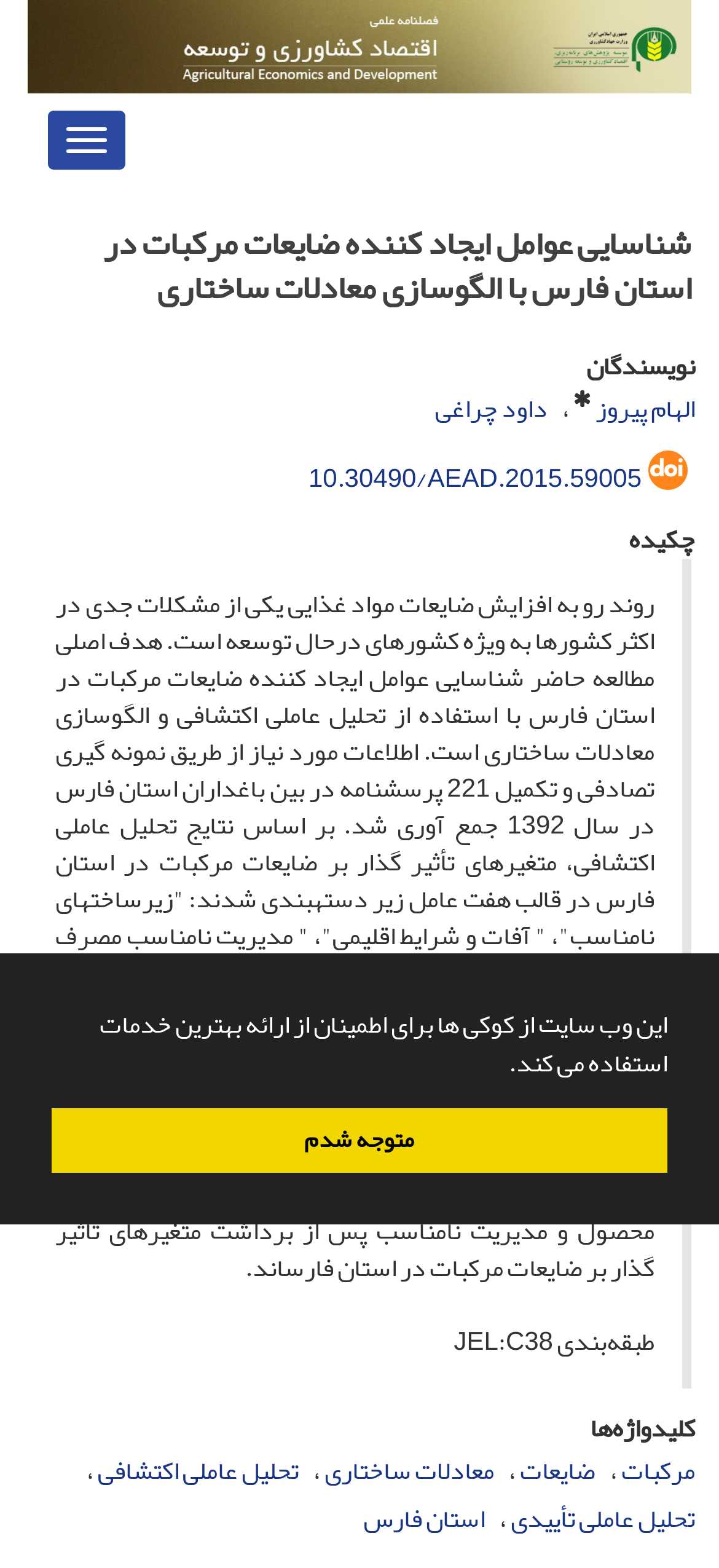Please specify the bounding box coordinates of the clickable section necessary to execute the following command: "Read the abstract".

[0.077, 0.369, 0.91, 0.824]